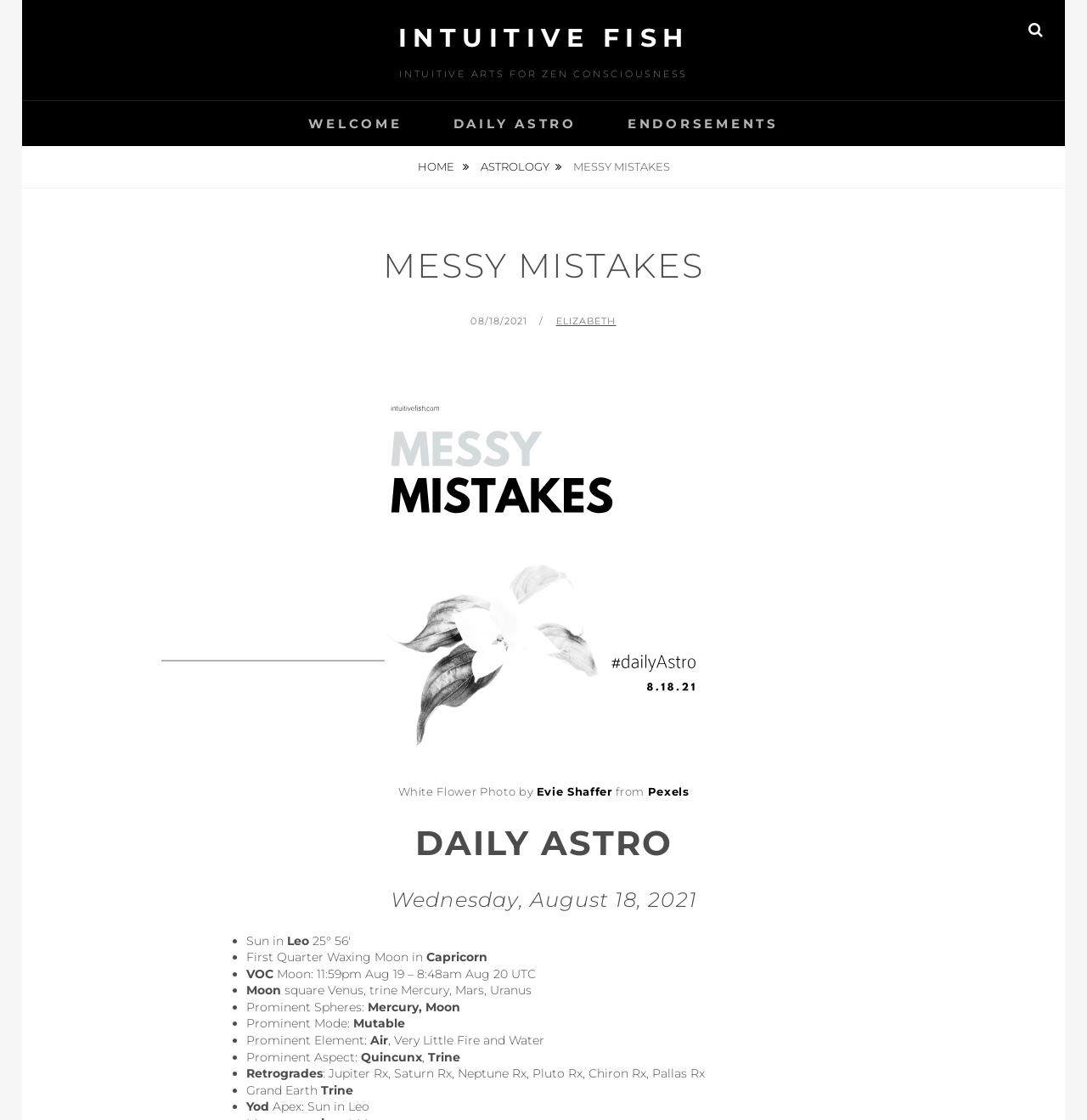What is the title of the article?
Please provide a single word or phrase in response based on the screenshot.

Messy Mistakes